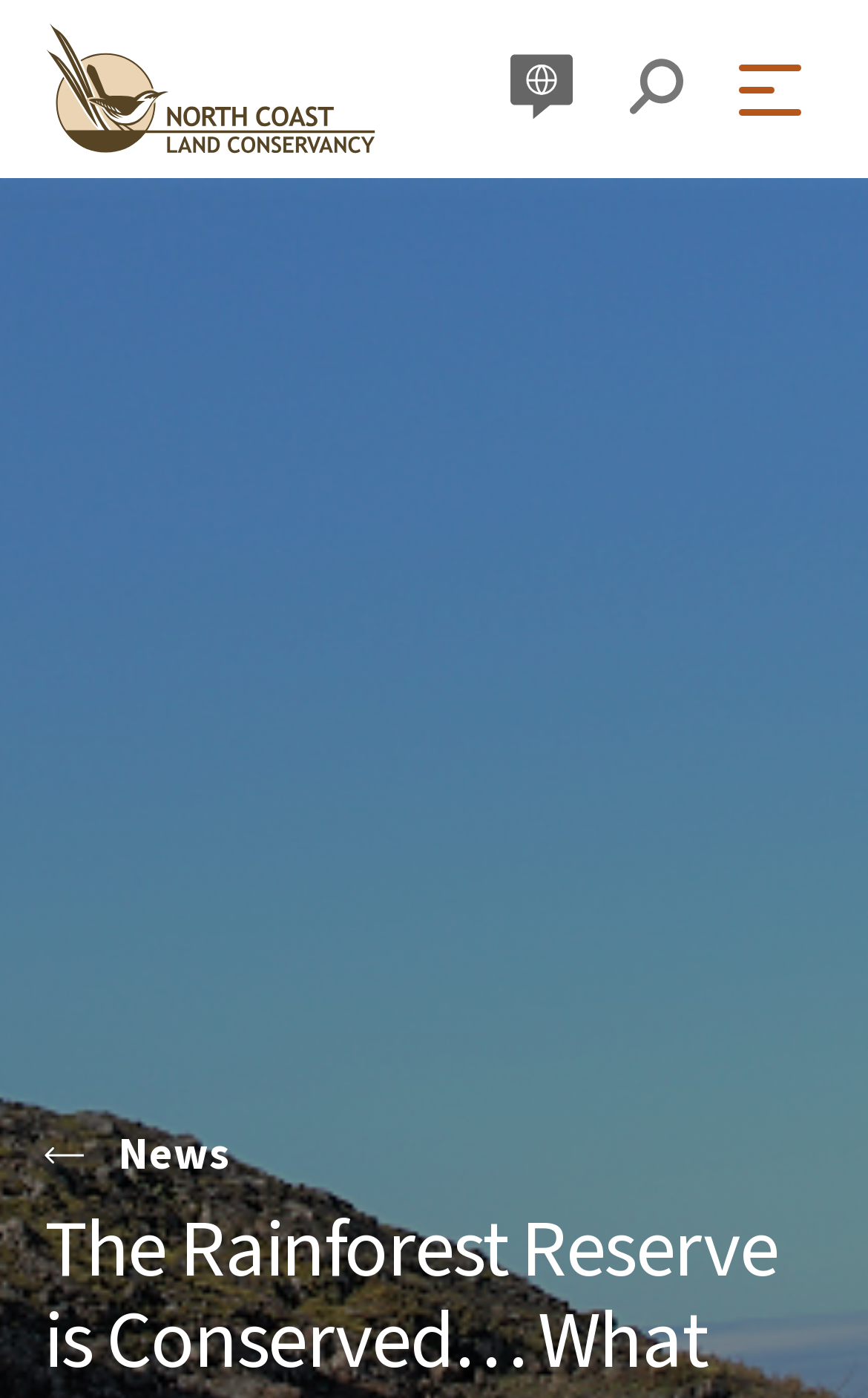What is the position of the site logo?
Refer to the image and provide a detailed answer to the question.

The site logo is located at the top left corner of the webpage, as its bounding box coordinates [0.051, 0.016, 0.436, 0.112] indicate that it is positioned near the top and left edges of the webpage.